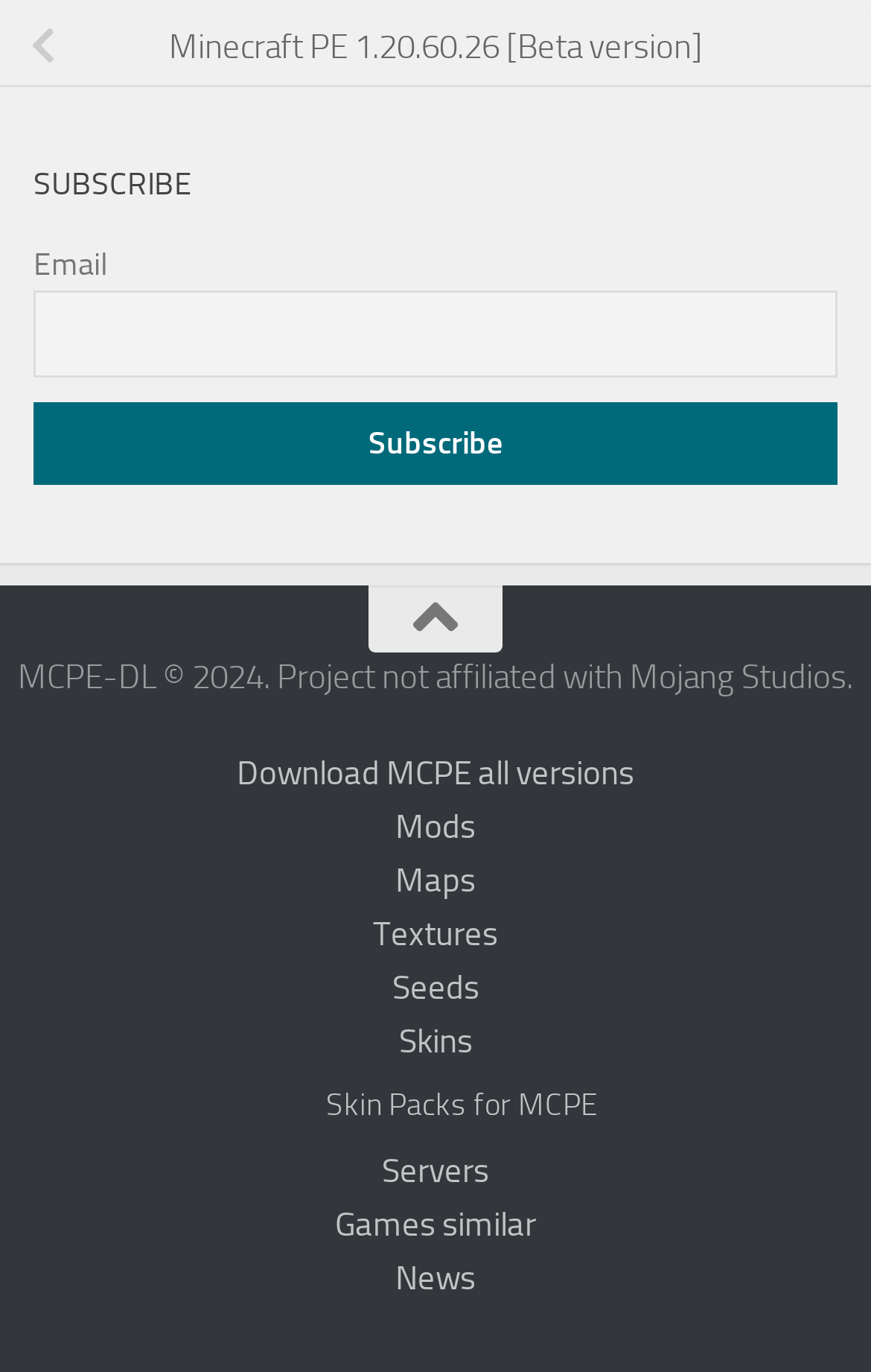What is the action of the button?
Using the image, give a concise answer in the form of a single word or short phrase.

Subscribe